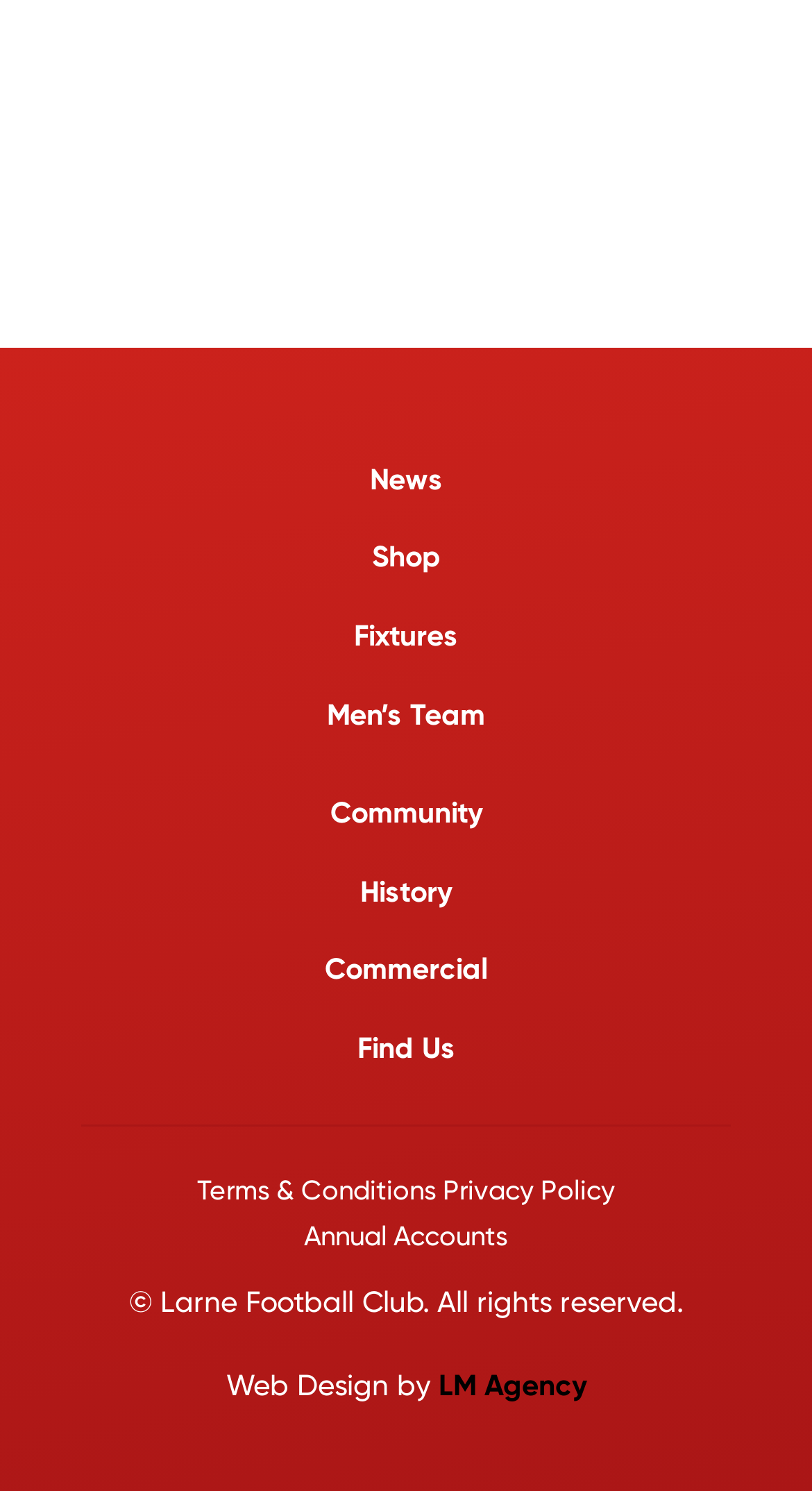Respond with a single word or phrase:
What are the main sections of the website?

News, Shop, Fixtures, etc.